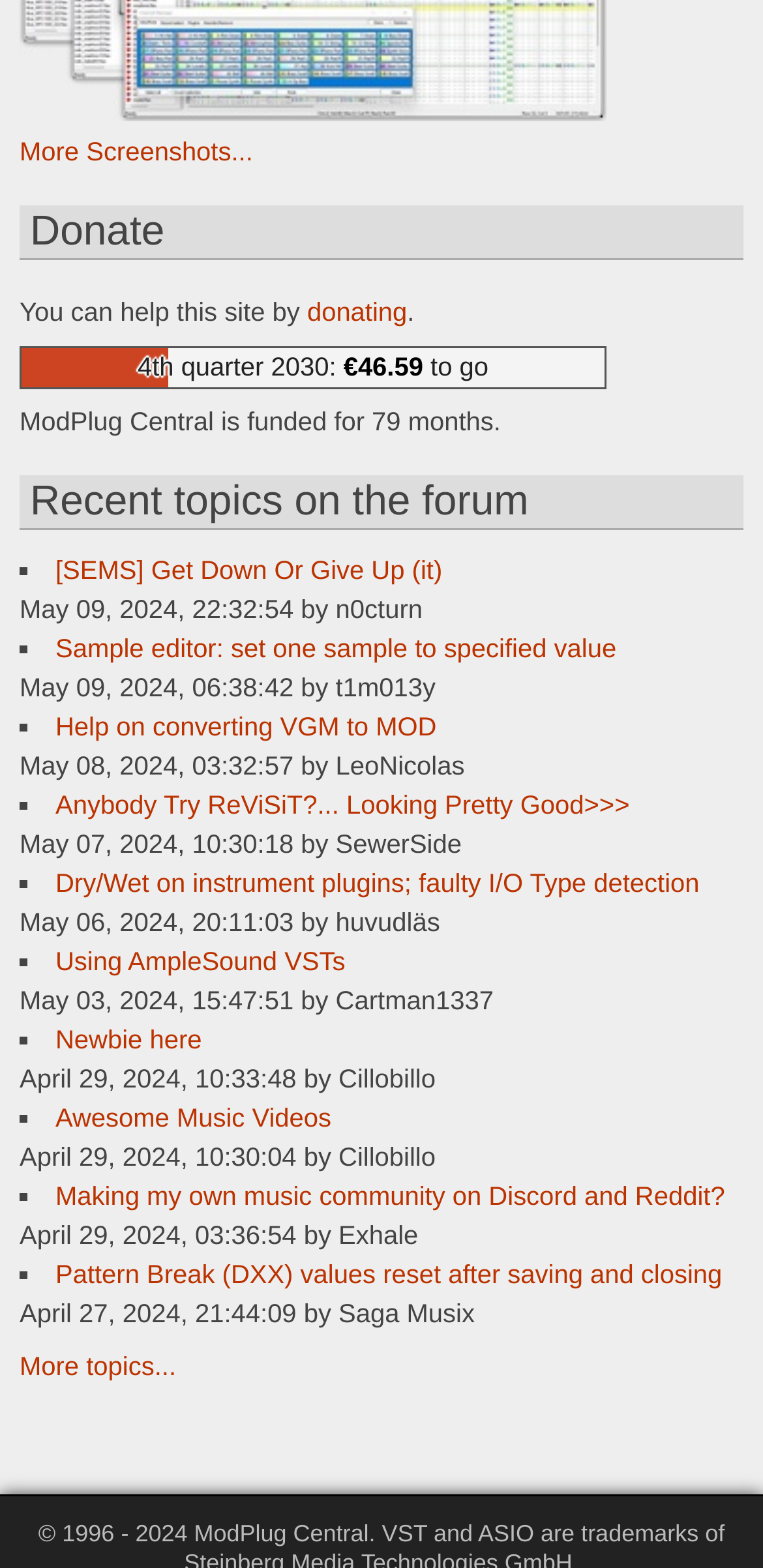Please specify the bounding box coordinates of the area that should be clicked to accomplish the following instruction: "View recent topics on the forum". The coordinates should consist of four float numbers between 0 and 1, i.e., [left, top, right, bottom].

[0.026, 0.303, 0.974, 0.339]